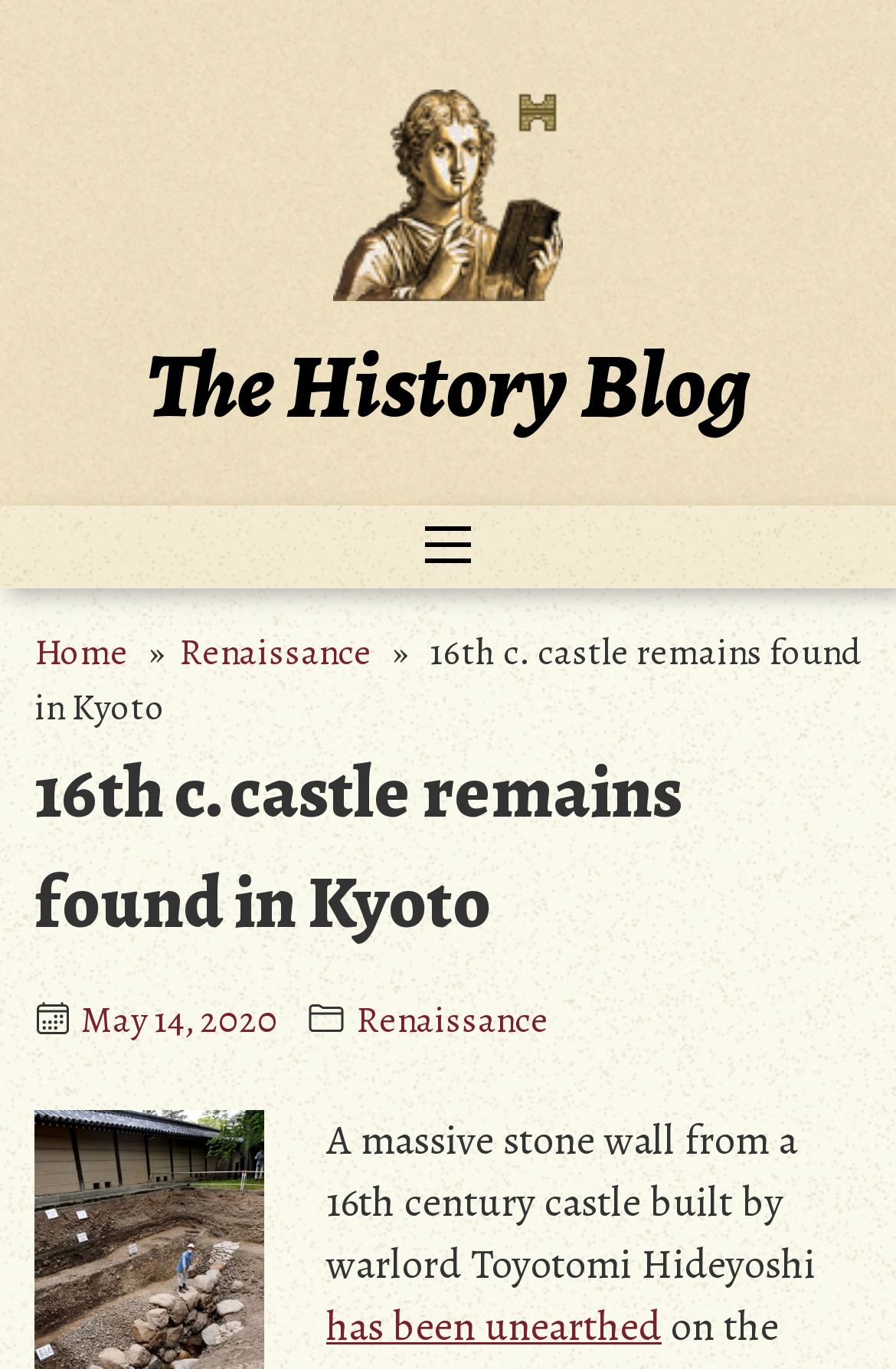What is the category of the article?
Please craft a detailed and exhaustive response to the question.

I found the answer by looking at the navigation menu on the webpage, which has a link to 'Renaissance' category, and also by seeing the same category mentioned in the article's text.